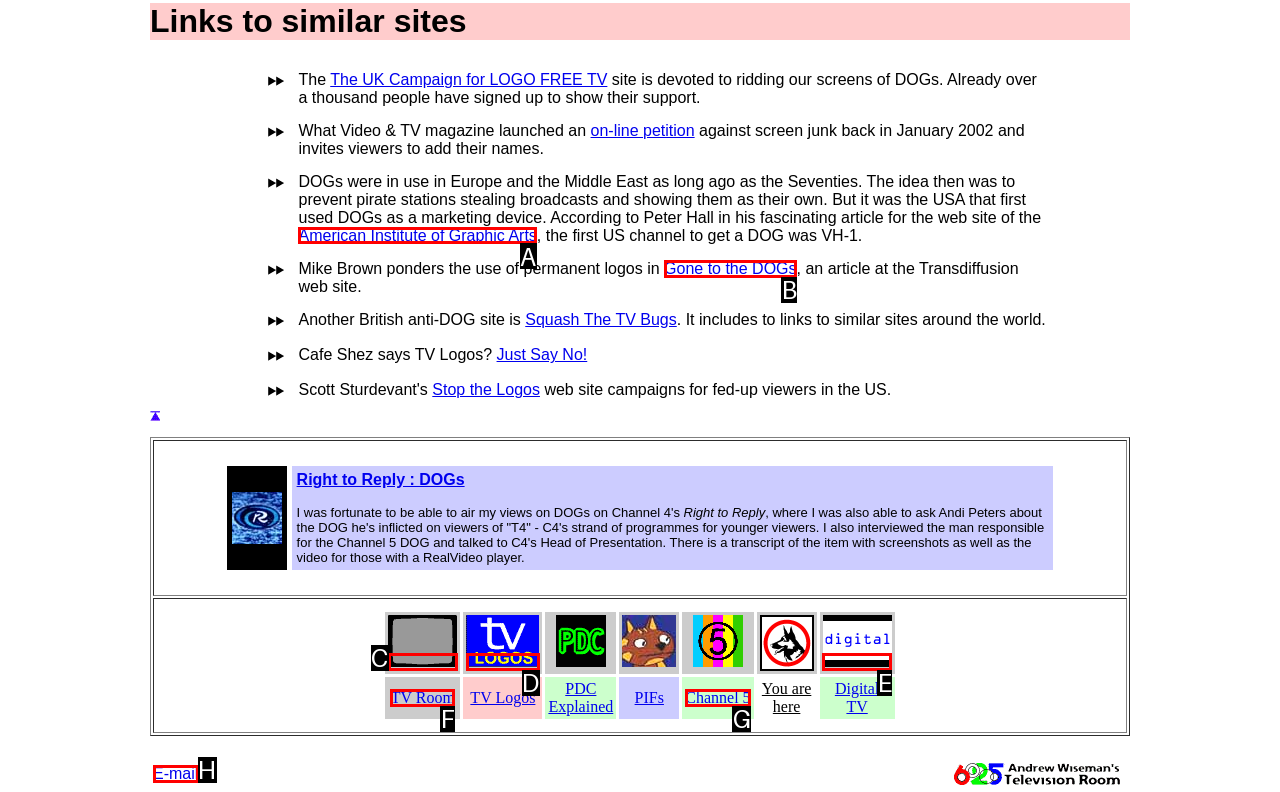Select the proper HTML element to perform the given task: Explore the SPORT section Answer with the corresponding letter from the provided choices.

None